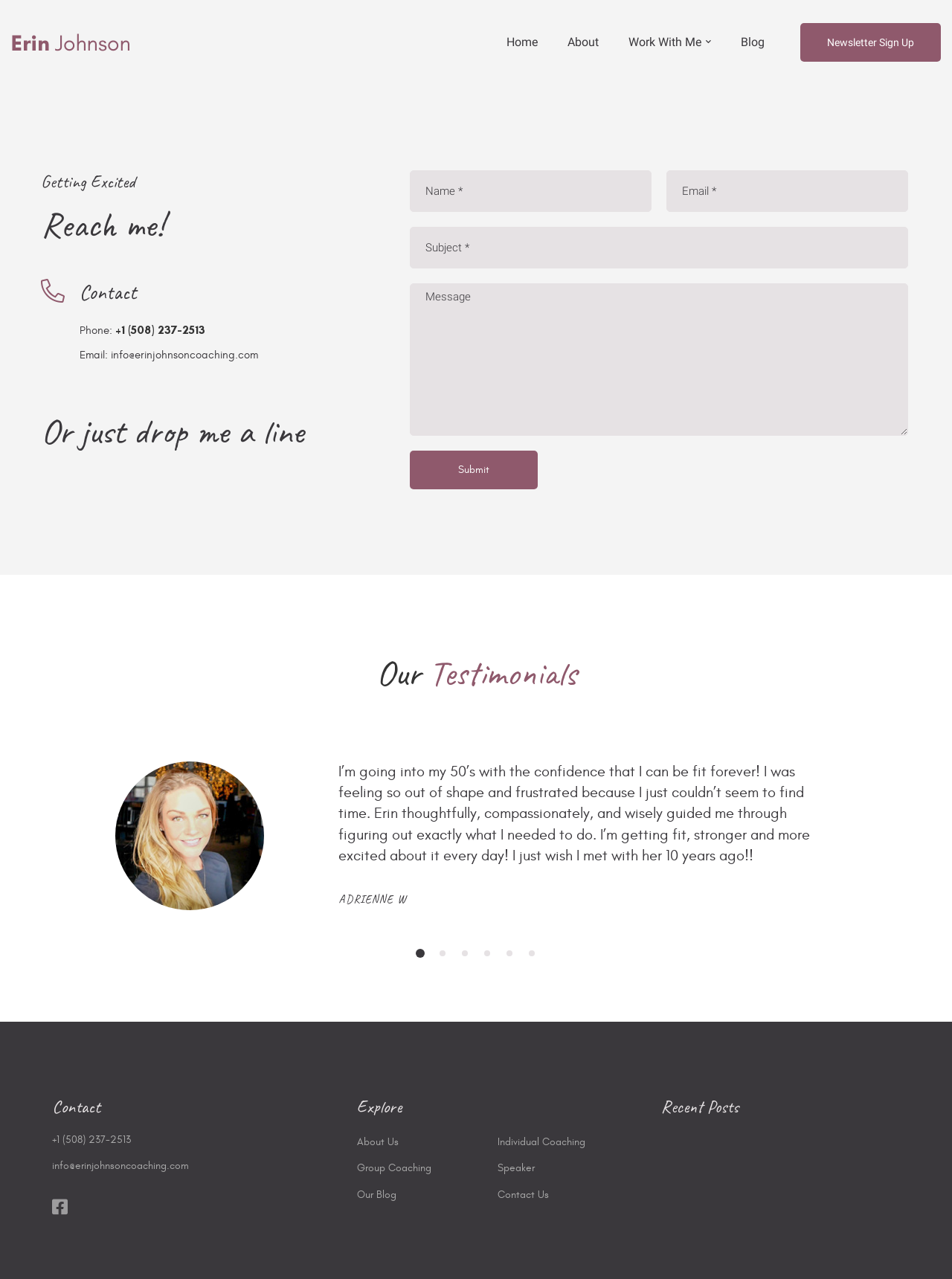Using a single word or phrase, answer the following question: 
What is the phone number to contact Erin Johnson?

+1 (508) 237-2513